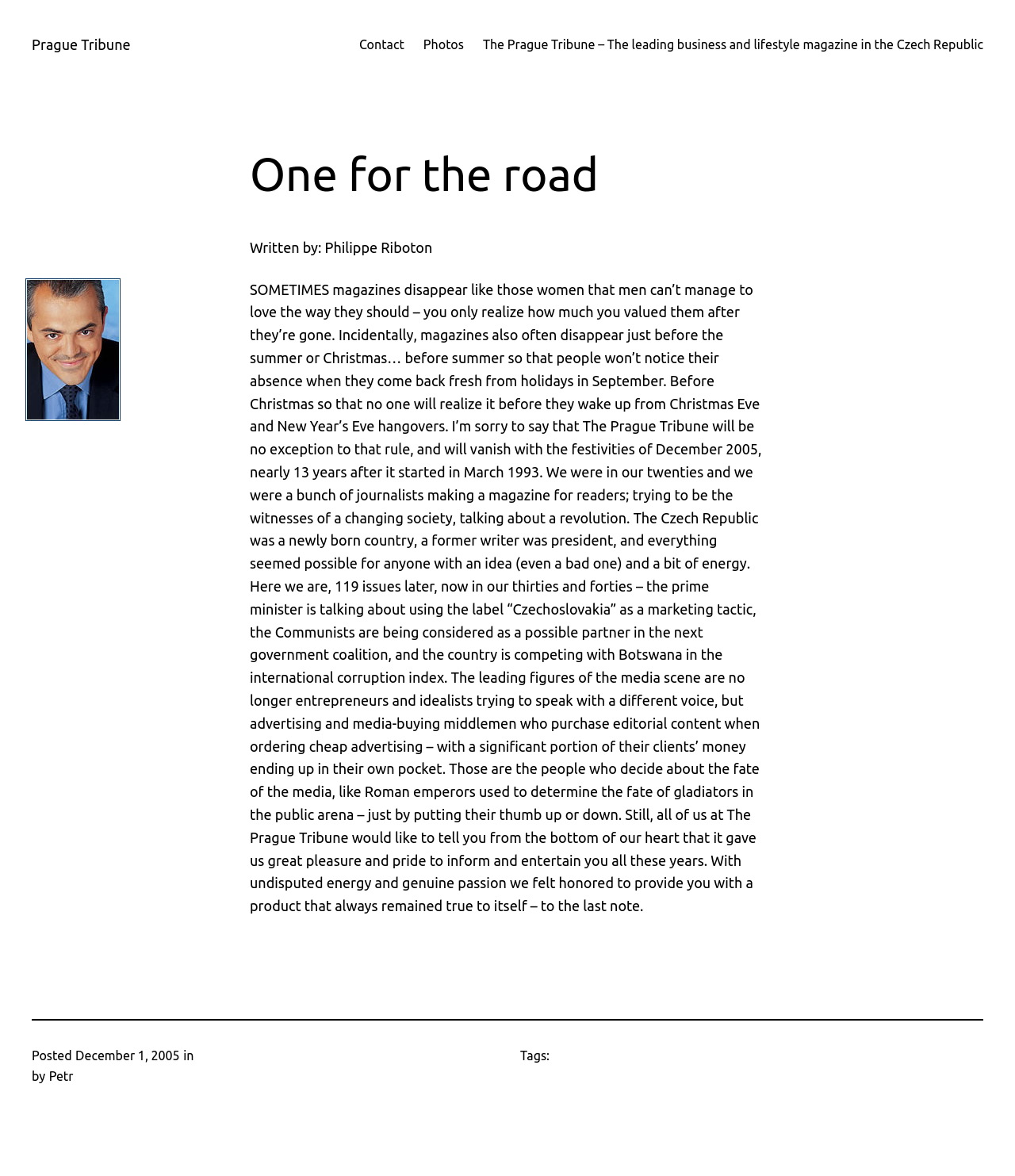Provide the bounding box coordinates in the format (top-left x, top-left y, bottom-right x, bottom-right y). All values are floating point numbers between 0 and 1. Determine the bounding box coordinate of the UI element described as: Prague Tribune

[0.031, 0.031, 0.129, 0.044]